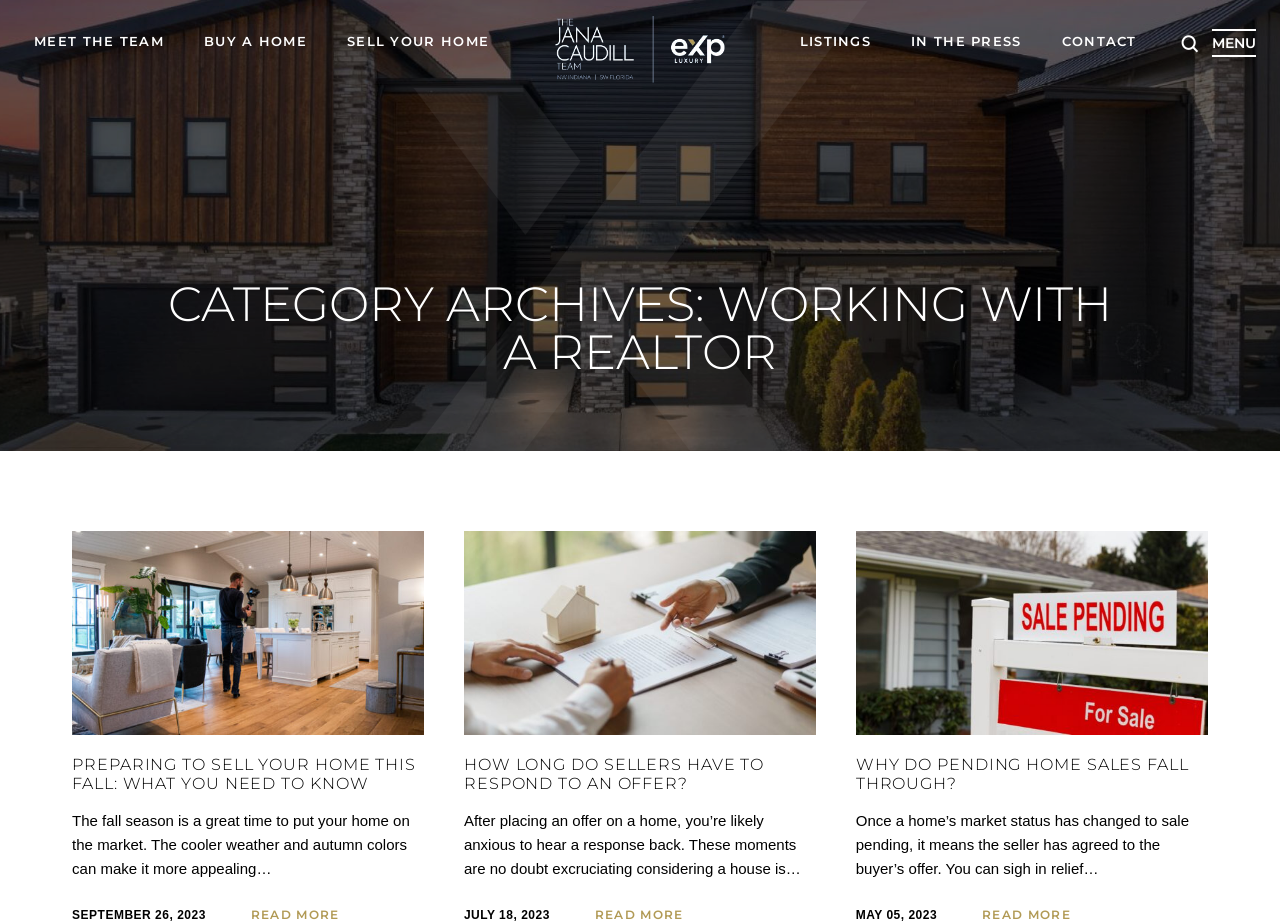Provide the bounding box coordinates for the UI element that is described as: "Read More".

[0.465, 0.987, 0.534, 1.0]